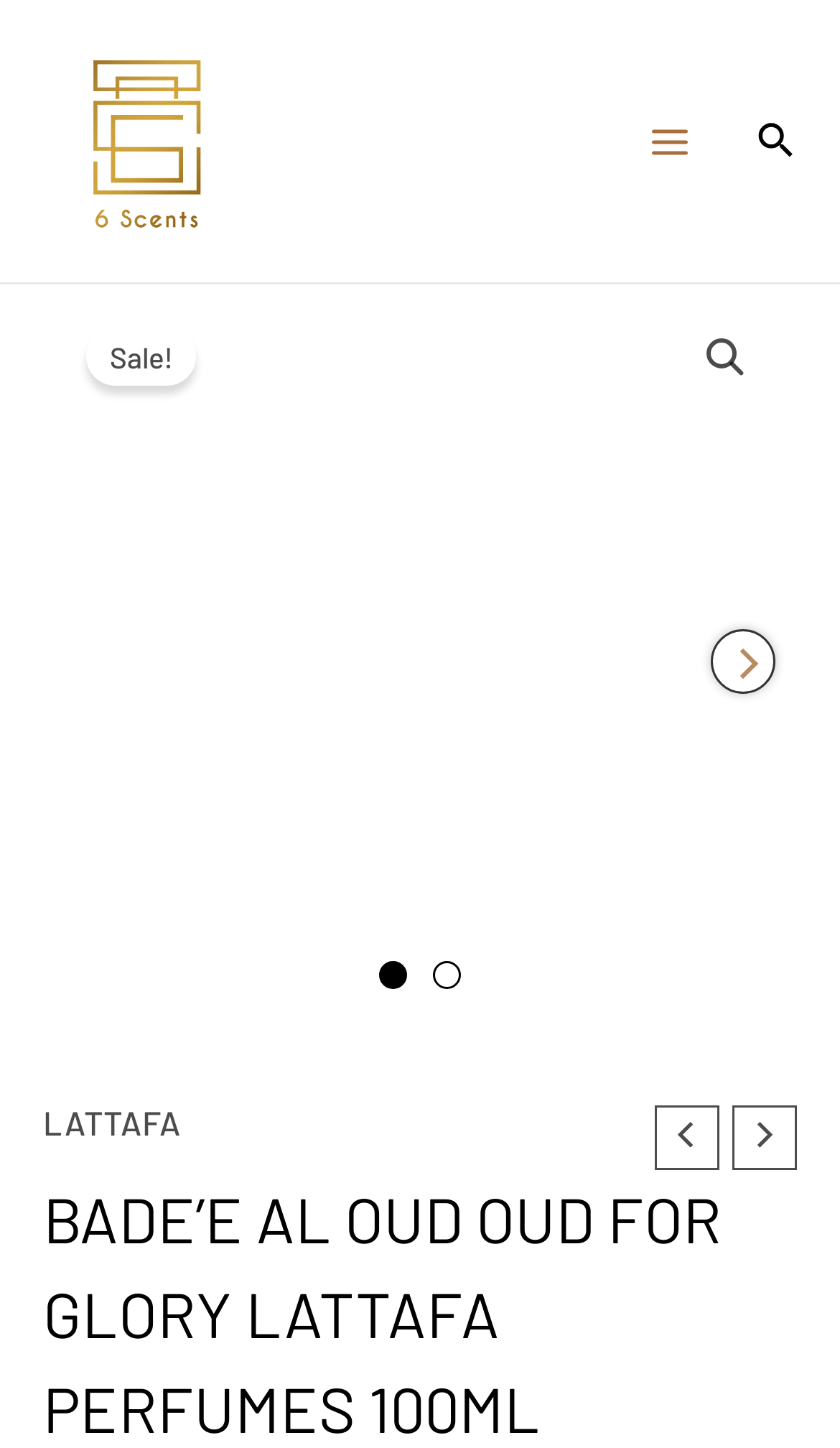Determine the bounding box coordinates of the target area to click to execute the following instruction: "Click on the MAIN MENU button."

[0.744, 0.066, 0.851, 0.128]